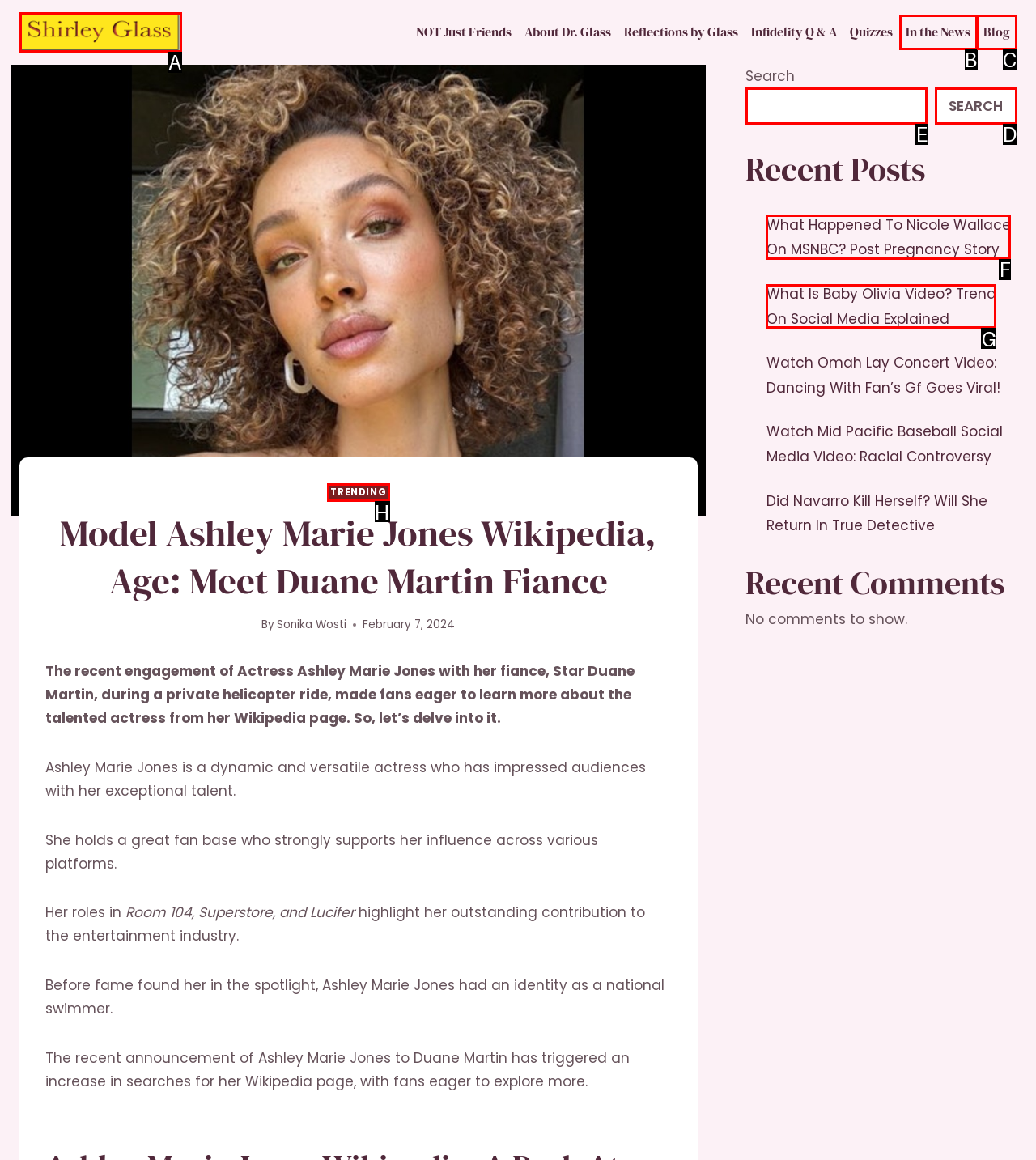Indicate which red-bounded element should be clicked to perform the task: Search for Ashley Marie Jones Answer with the letter of the correct option.

E